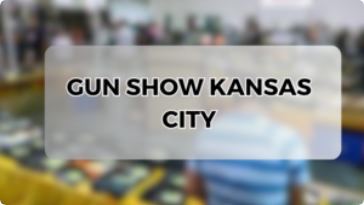Describe every important feature and element in the image comprehensively.

This image captures the vibrant atmosphere of the Gun Show in Kansas City, an event where enthusiasts gather to explore a diverse range of firearms and accessories. In the foreground, a visitor wearing a striped shirt can be seen, highlighting the interactive nature of the event as attendees browse various items laid out on tables. The background is filled with a multitude of other guests actively engaging in conversation and making purchases, emphasizing the show’s dynamic environment. The caption boldly states "GUN SHOW KANSAS CITY," indicating the focus of the event, which attracts firearm enthusiasts and collectors eager to discover new products and connect with like-minded individuals. This visual representation encapsulates the excitement and community spirit found at such gatherings.